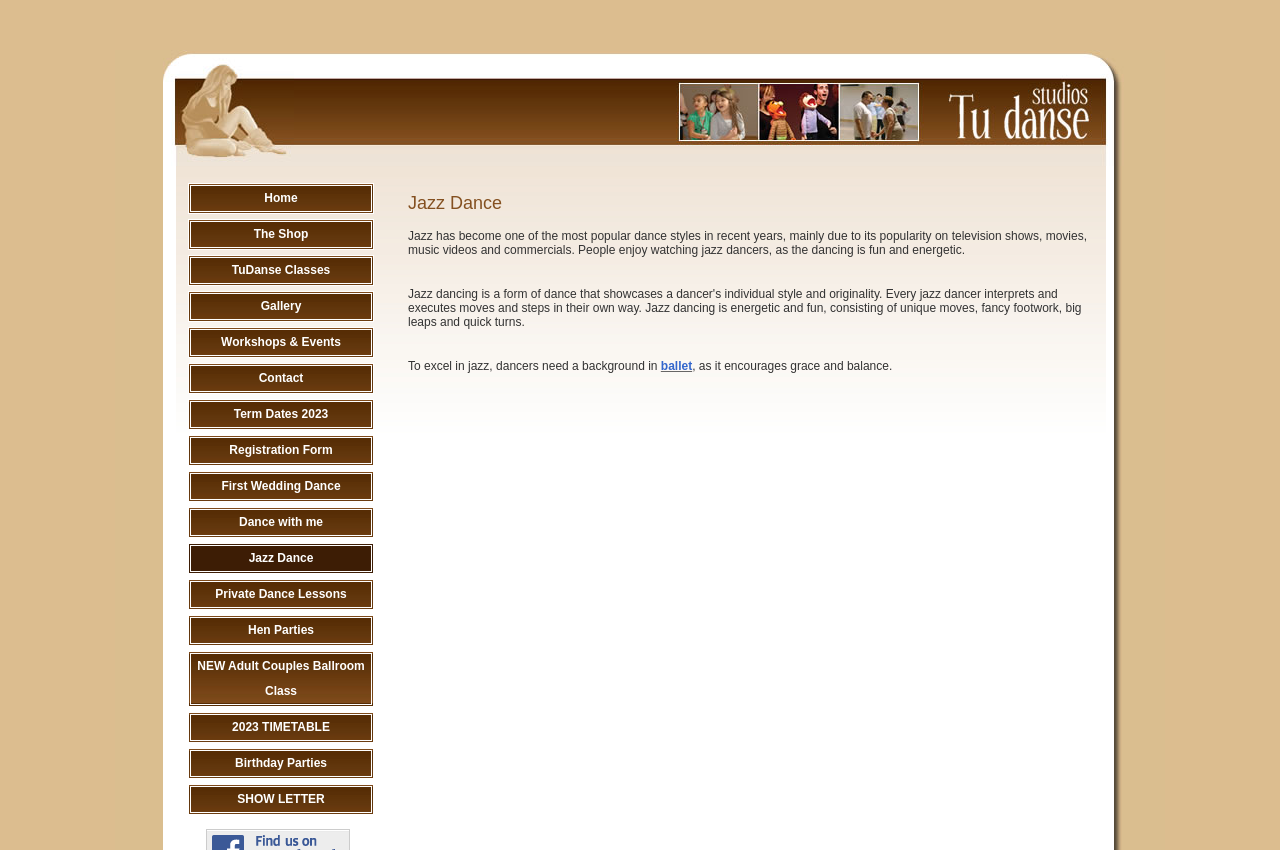Please specify the bounding box coordinates of the area that should be clicked to accomplish the following instruction: "Check Term Dates 2023". The coordinates should consist of four float numbers between 0 and 1, i.e., [left, top, right, bottom].

[0.147, 0.469, 0.292, 0.506]